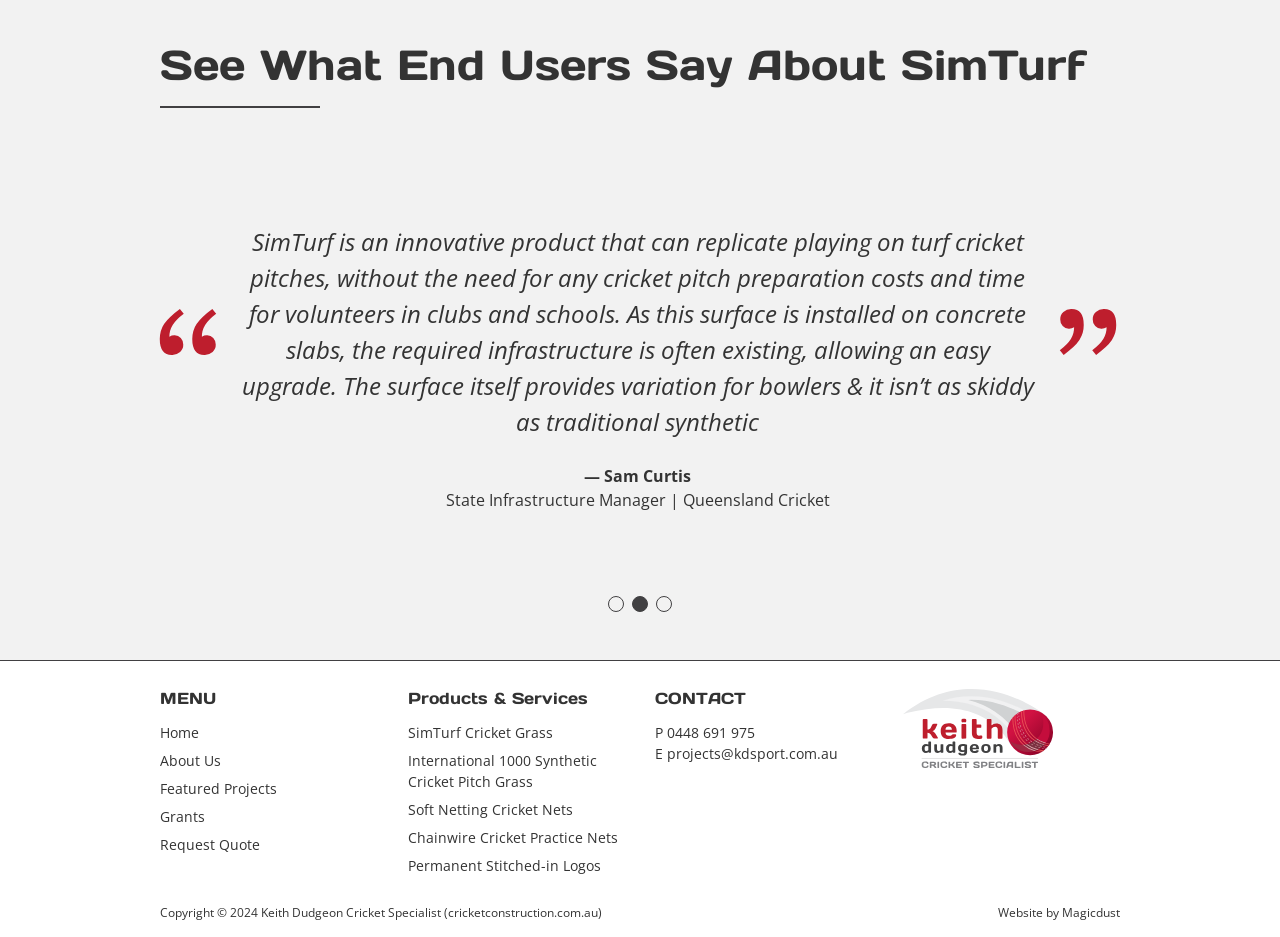Find the bounding box coordinates of the clickable area that will achieve the following instruction: "Click on the 'Home' link".

[0.125, 0.772, 0.155, 0.792]